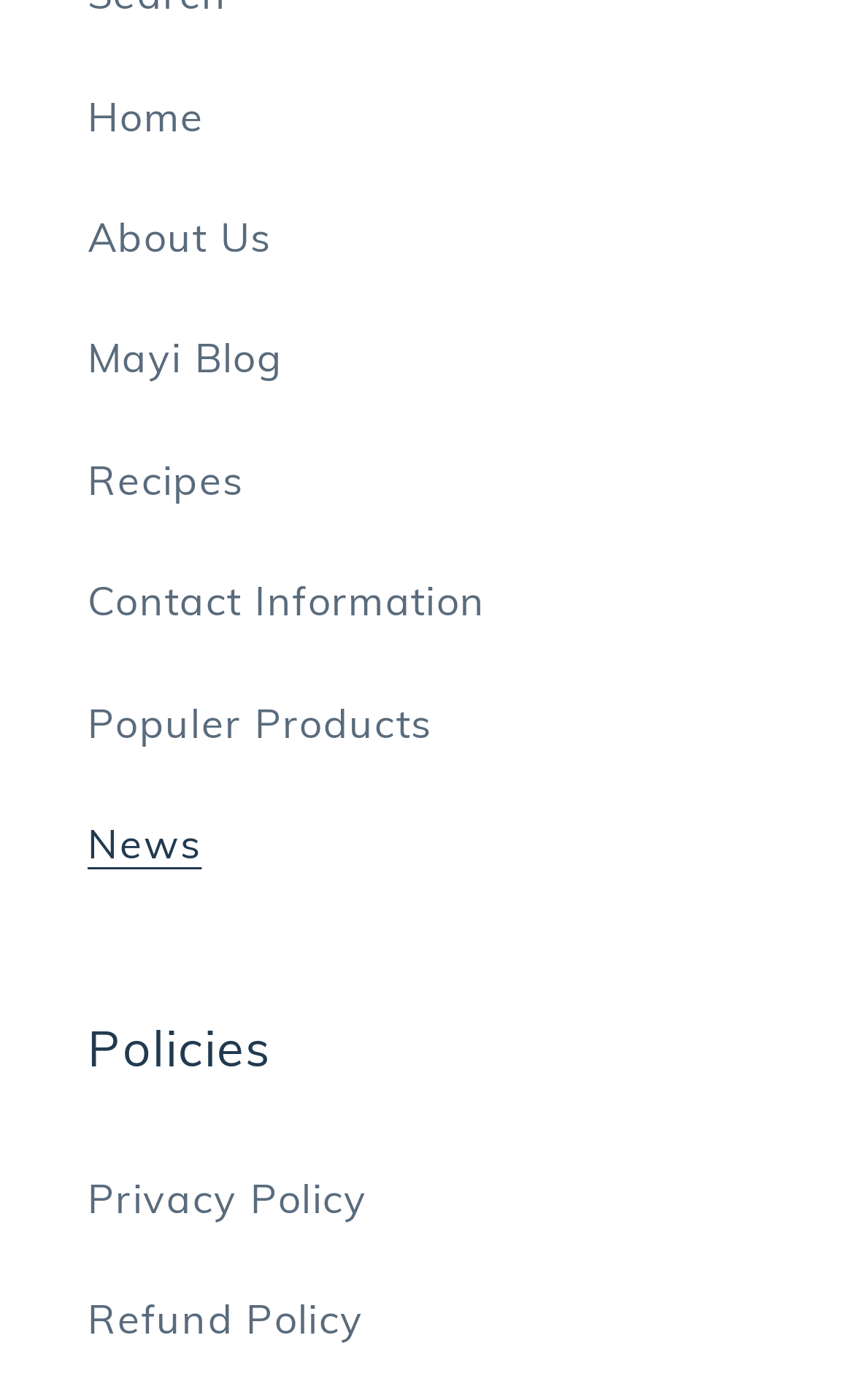Is the 'Policies' heading above or below the main menu?
Please look at the screenshot and answer using one word or phrase.

below